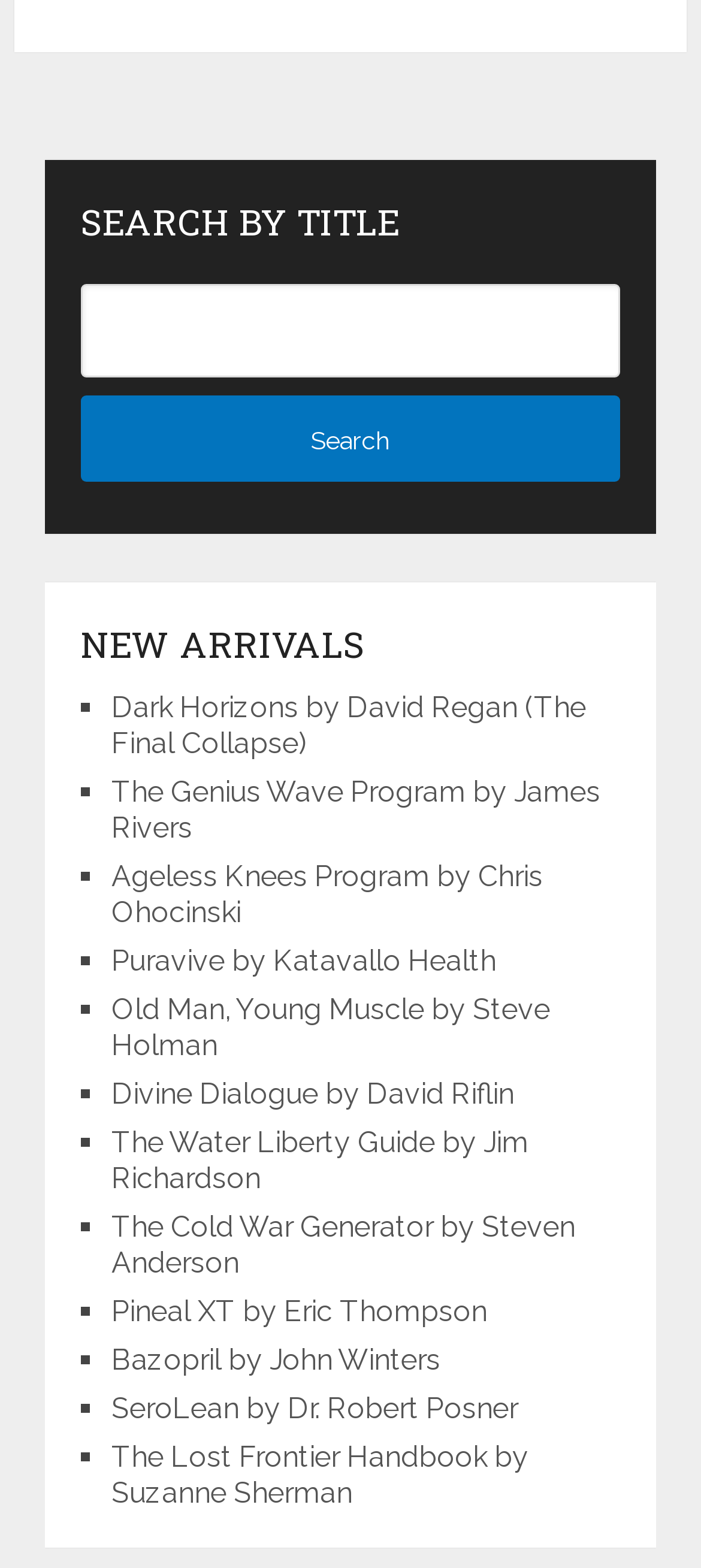Please reply with a single word or brief phrase to the question: 
How many search results are displayed?

13